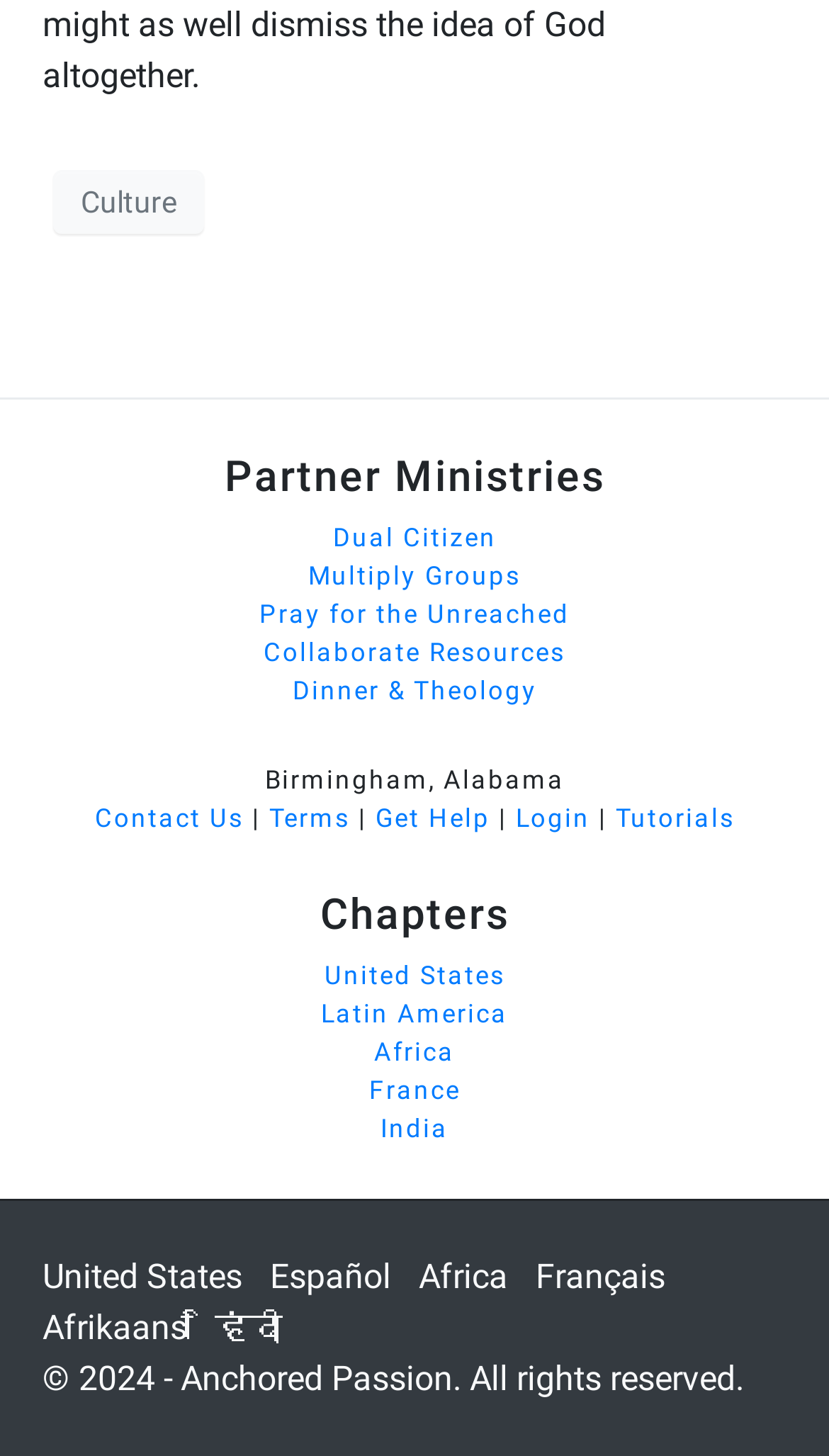Please determine the bounding box coordinates of the clickable area required to carry out the following instruction: "Learn about Multiply Groups". The coordinates must be four float numbers between 0 and 1, represented as [left, top, right, bottom].

[0.372, 0.386, 0.628, 0.406]